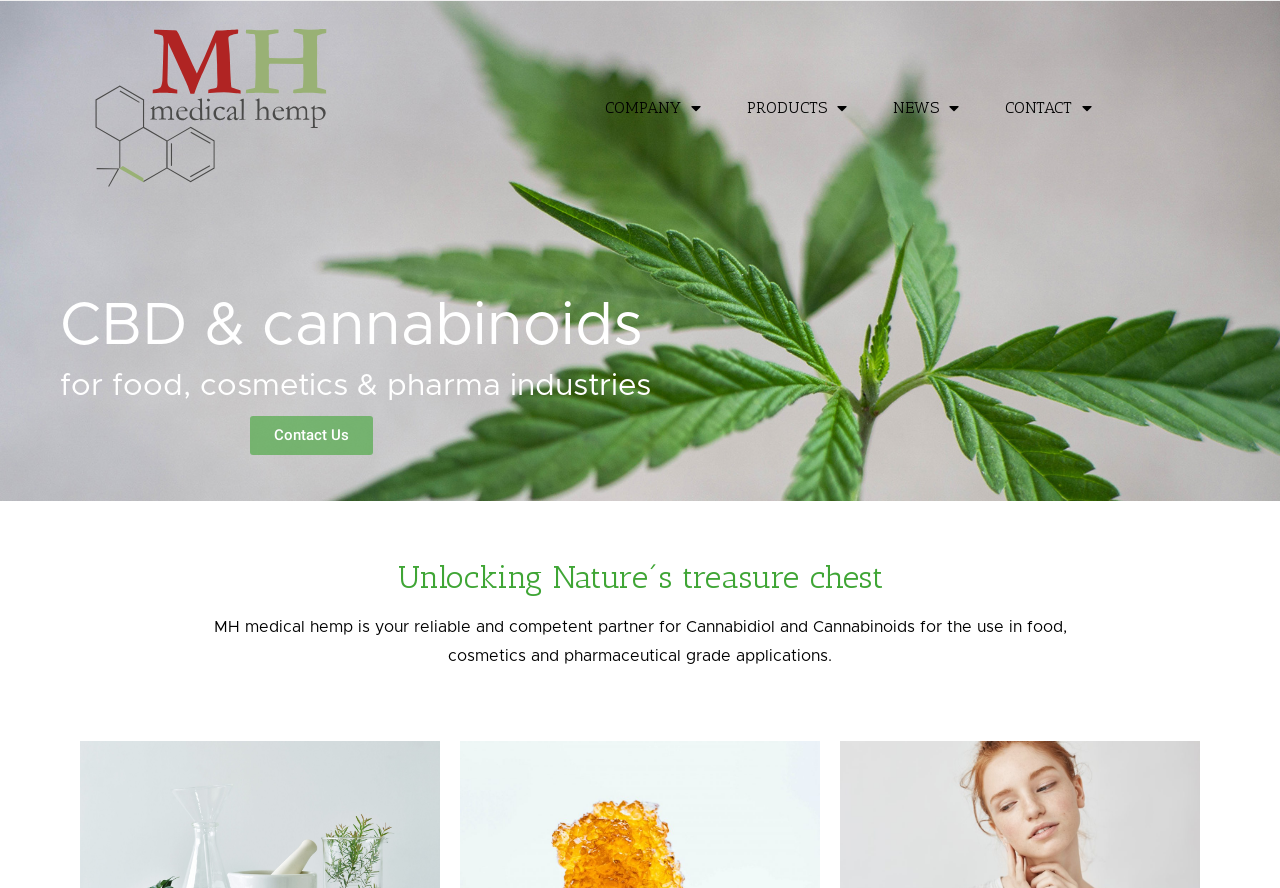Based on the element description News, identify the bounding box of the UI element in the given webpage screenshot. The coordinates should be in the format (top-left x, top-left y, bottom-right x, bottom-right y) and must be between 0 and 1.

[0.682, 0.07, 0.765, 0.173]